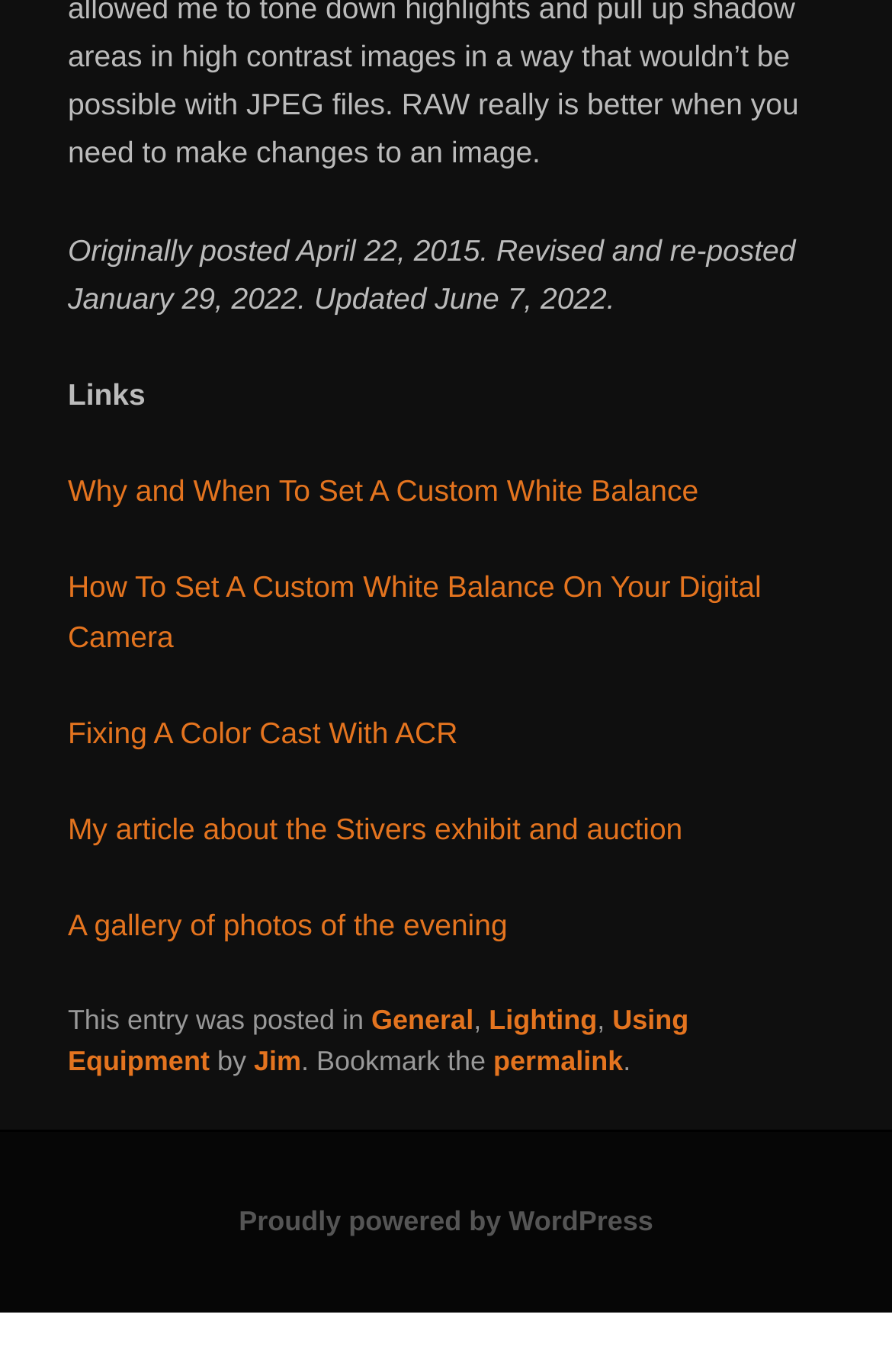Determine the bounding box coordinates for the area that should be clicked to carry out the following instruction: "Click on the link to learn about setting a custom white balance".

[0.076, 0.345, 0.783, 0.37]